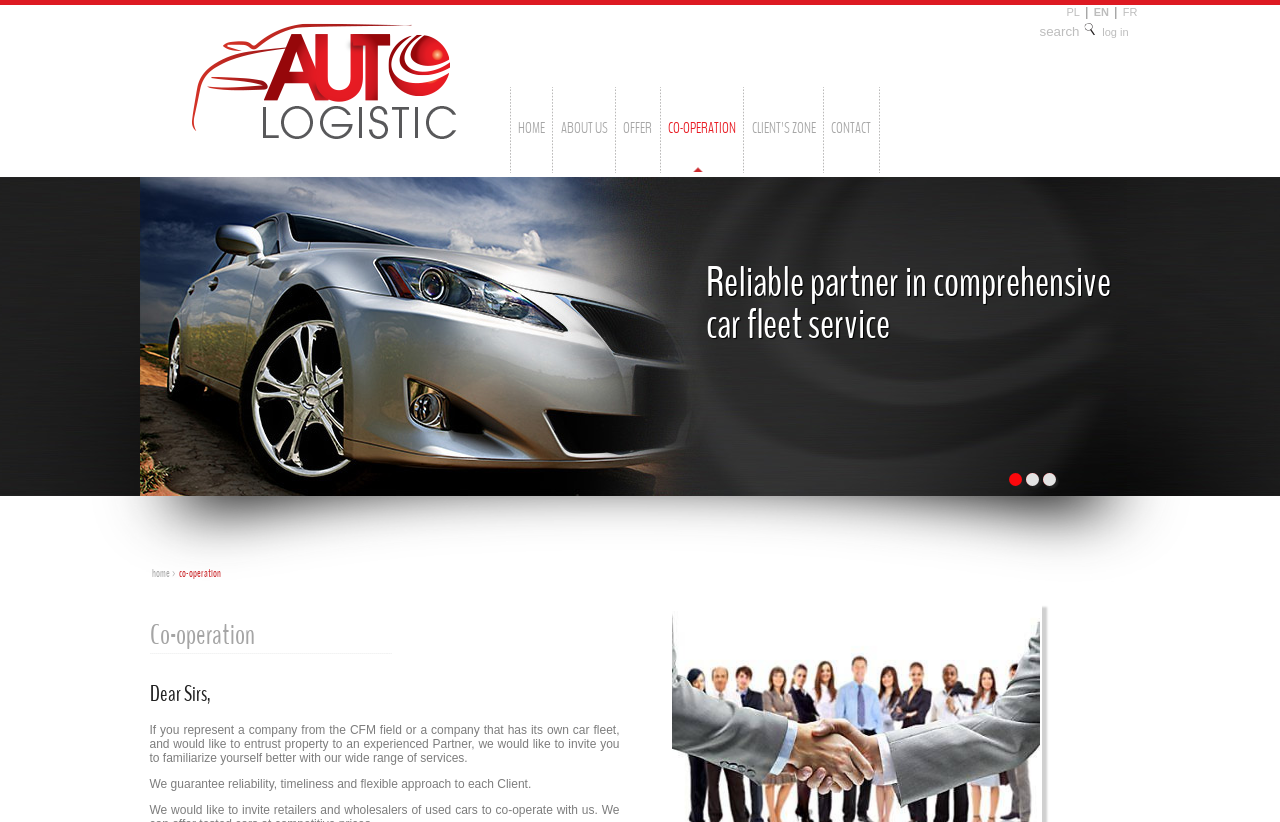Locate the bounding box coordinates of the clickable region to complete the following instruction: "Switch to Polish language."

[0.832, 0.005, 0.845, 0.024]